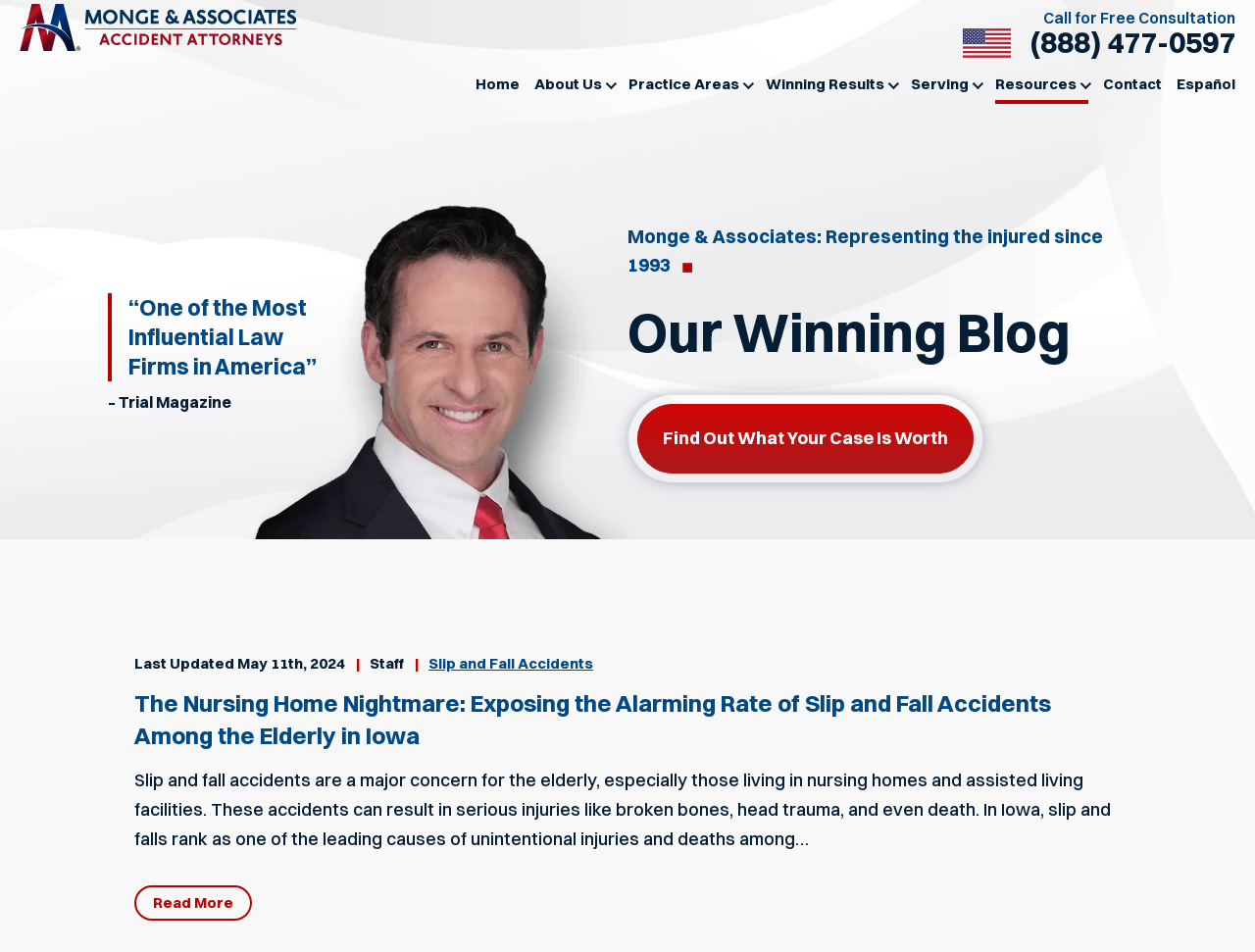Offer a comprehensive description of the webpage’s content and structure.

The webpage is titled "Our Winning Blog" and appears to be a law firm's blog. At the top left, there is a logo image with the text "Monge & Associates Injury And Accident Attorneys". Below the logo, there is a navigation menu with links to "Home", "About Us", "Practice Areas", "Winning Results", "Serving", "Resources", "Contact", and "Español".

On the right side of the navigation menu, there is a call-to-action section with the text "Call for Free Consultation" and a phone number "(888) 477-0597". Below this section, there is a brief introduction to the law firm, stating that they have been "Representing the injured since 1993".

The main content of the webpage is a blog post titled "The Nursing Home Nightmare: Exposing the Alarming Rate of Slip and Fall Accidents Among the Elderly in Iowa". The post has a brief summary, stating that slip and fall accidents are a major concern for the elderly, especially those living in nursing homes and assisted living facilities. The summary is followed by a "Read More" link.

Above the blog post, there is a quote from Trial Magazine, stating that the law firm is "One of the Most Influential Law Firms in America". On the right side of the quote, there is a section with links to "Last Updated", "May 11th, 2024", "Staff", and "Slip and Fall Accidents".

Overall, the webpage appears to be a law firm's blog, with a focus on personal injury cases, particularly slip and fall accidents among the elderly.